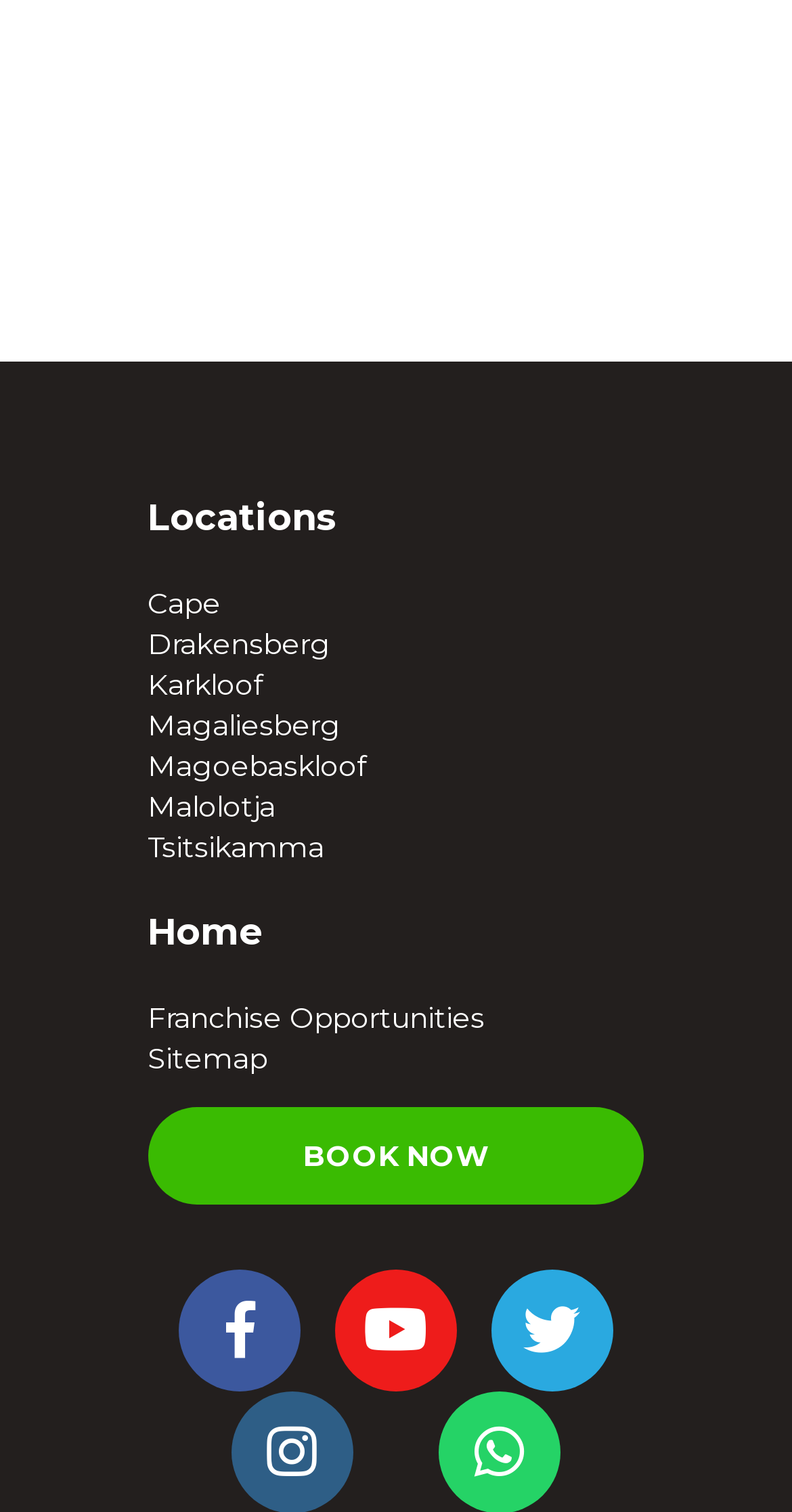Identify the bounding box for the element characterized by the following description: "BOOK NOW".

[0.186, 0.732, 0.814, 0.797]